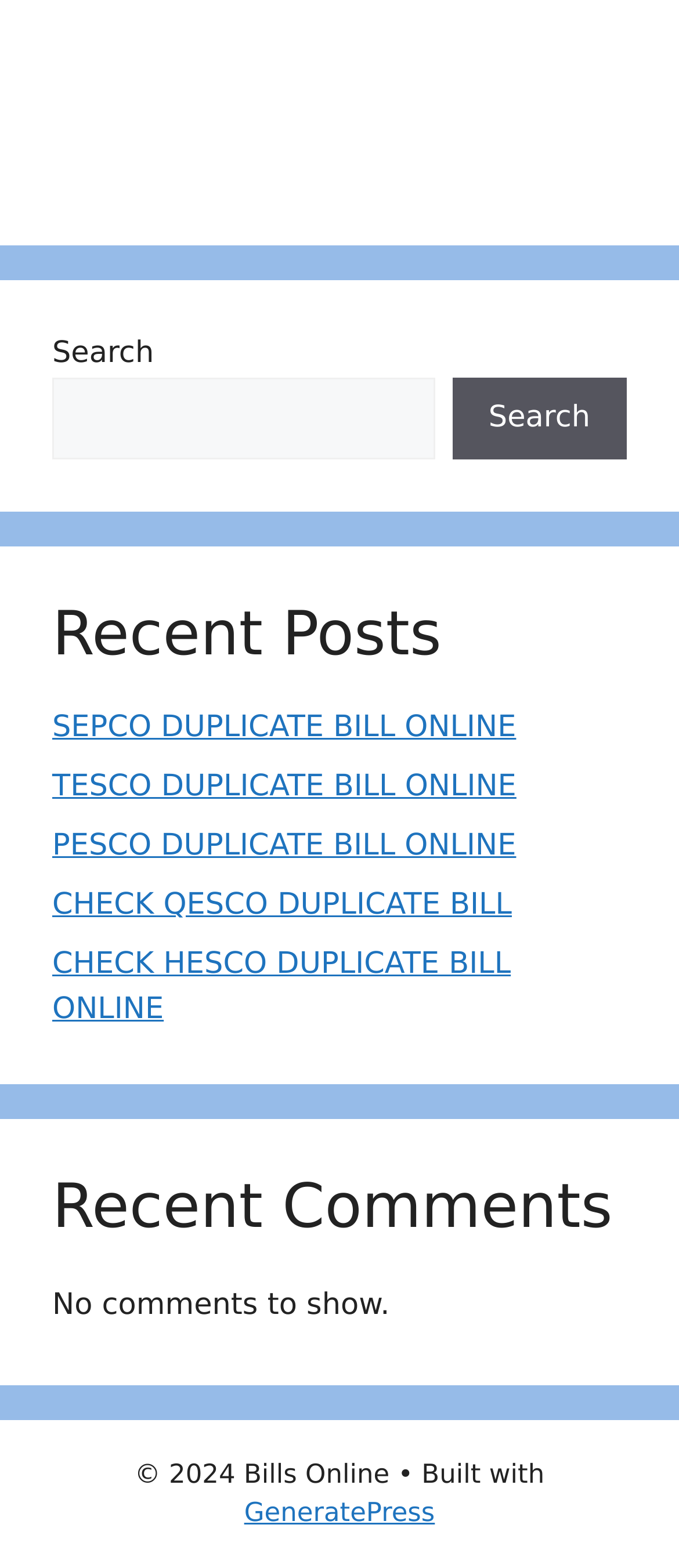Identify the bounding box coordinates of the element that should be clicked to fulfill this task: "check recent posts". The coordinates should be provided as four float numbers between 0 and 1, i.e., [left, top, right, bottom].

[0.077, 0.382, 0.923, 0.429]